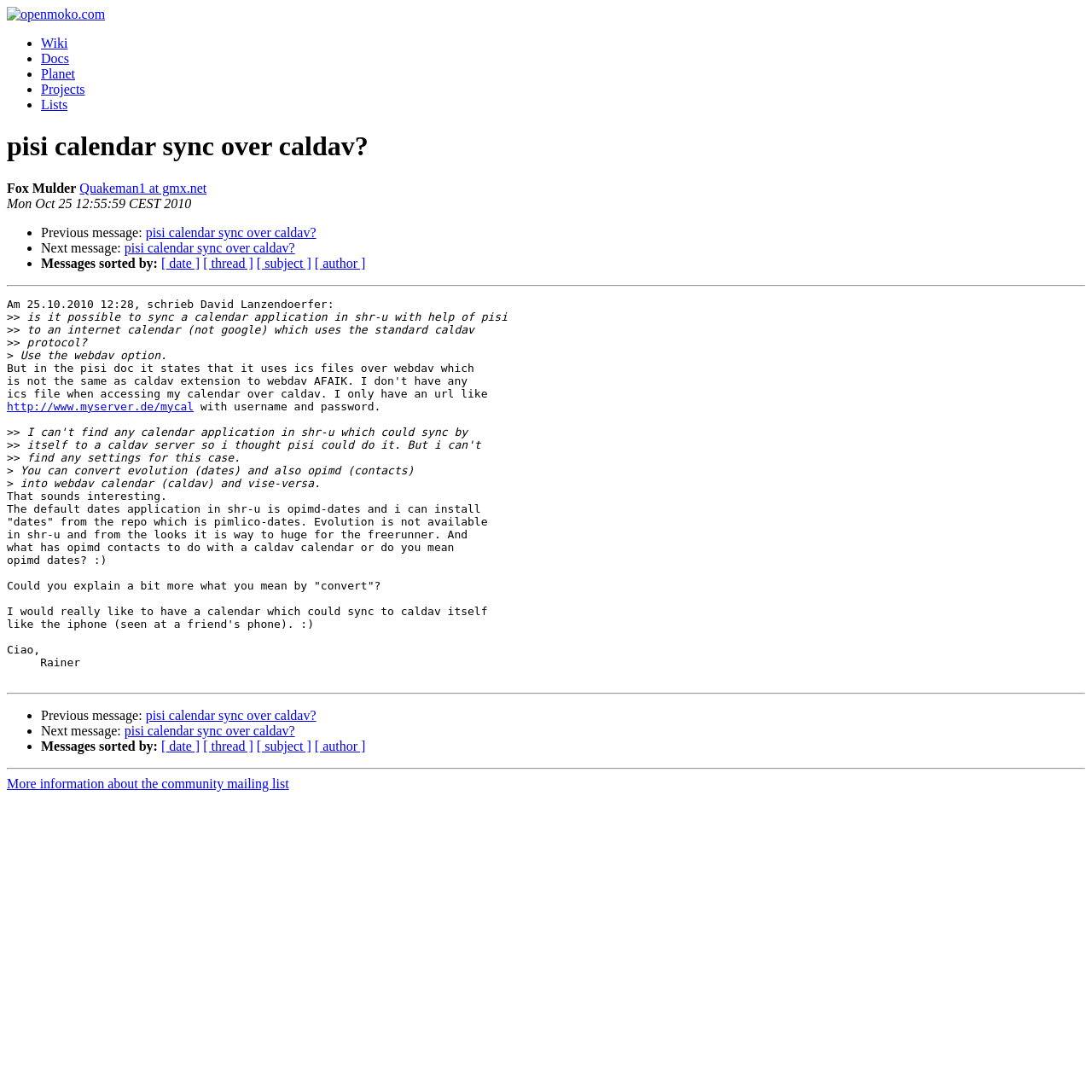Locate the coordinates of the bounding box for the clickable region that fulfills this instruction: "view more information about the community mailing list".

[0.006, 0.711, 0.265, 0.724]